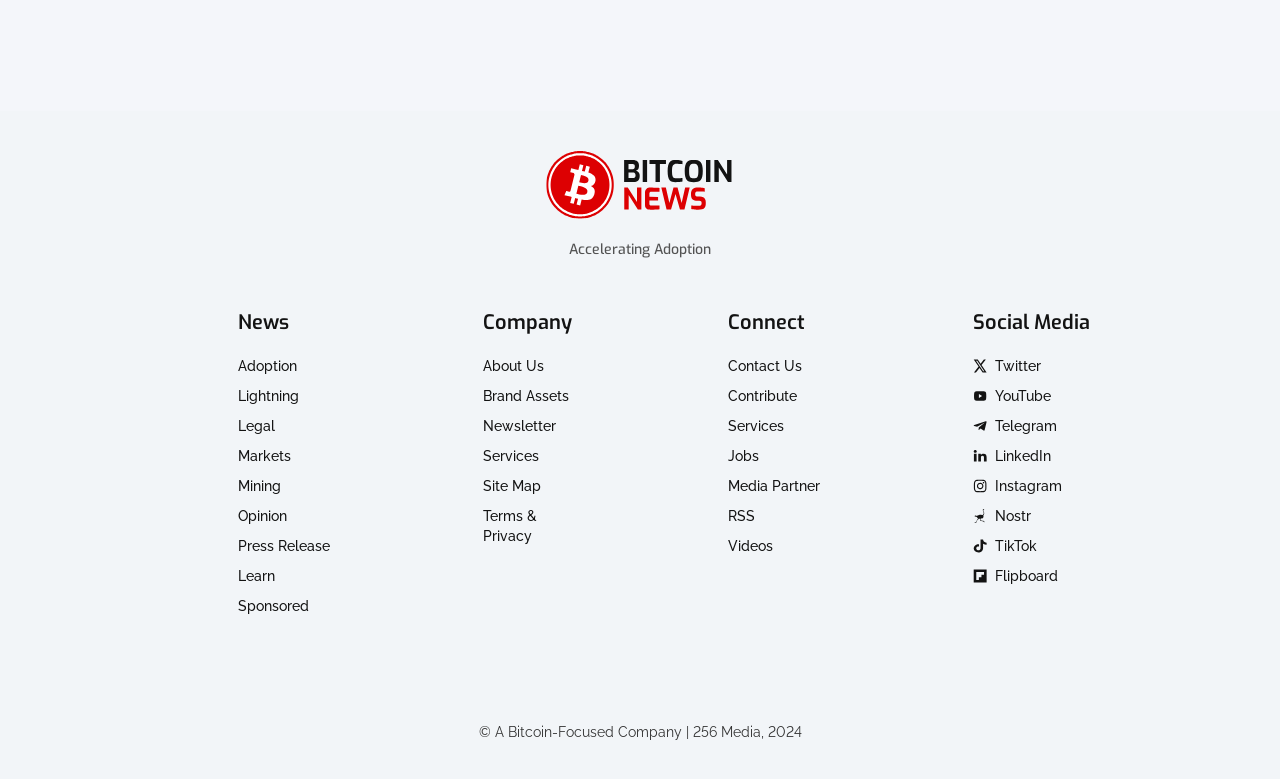What social media platforms does the website have?
Please utilize the information in the image to give a detailed response to the question.

The website has social media links located at the bottom right corner of the webpage, and they include Twitter, YouTube, Telegram, LinkedIn, Instagram, Nostr, TikTok, and Flipboard.